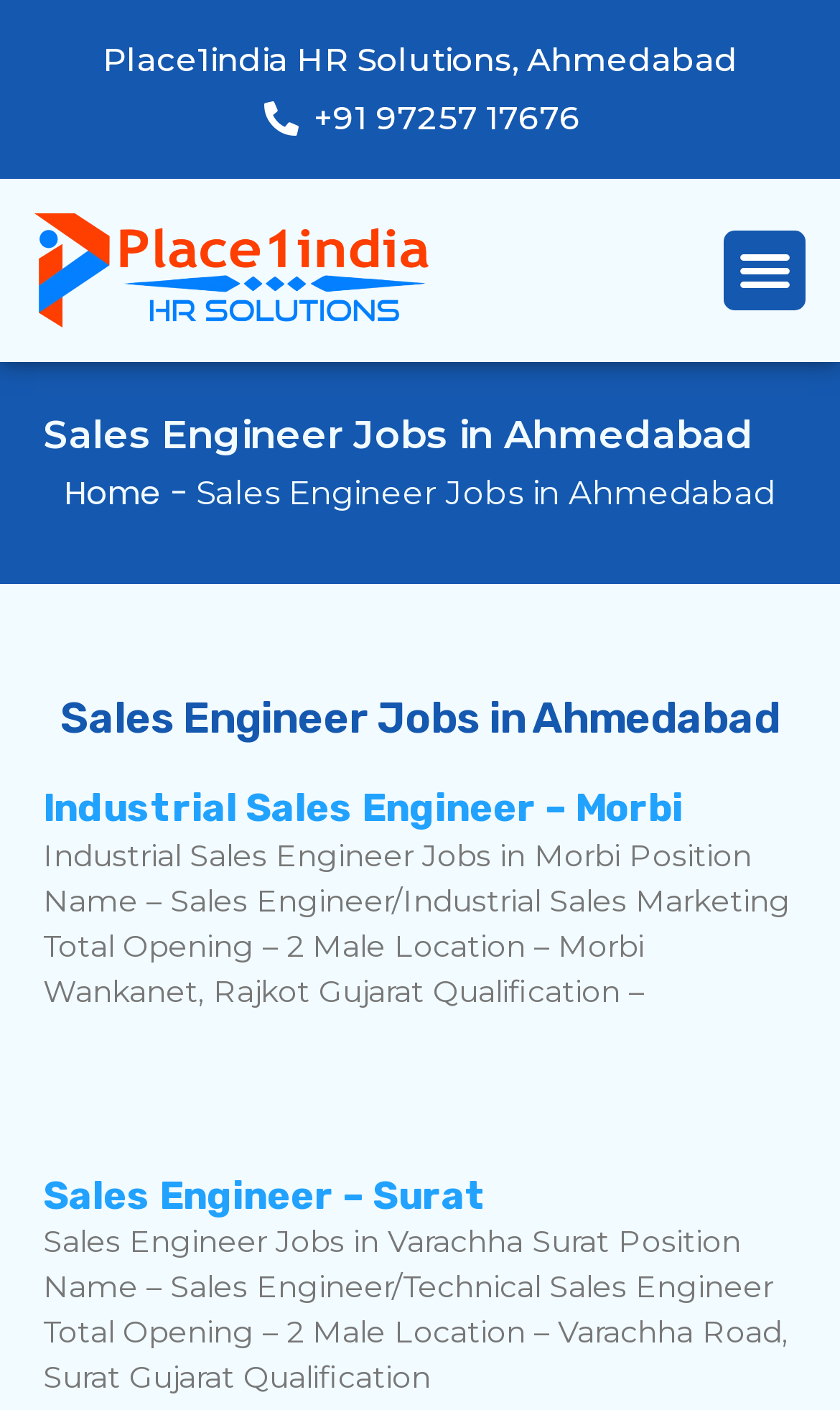Provide the bounding box coordinates for the UI element described in this sentence: "Home -". The coordinates should be four float values between 0 and 1, i.e., [left, top, right, bottom].

[0.077, 0.334, 0.233, 0.366]